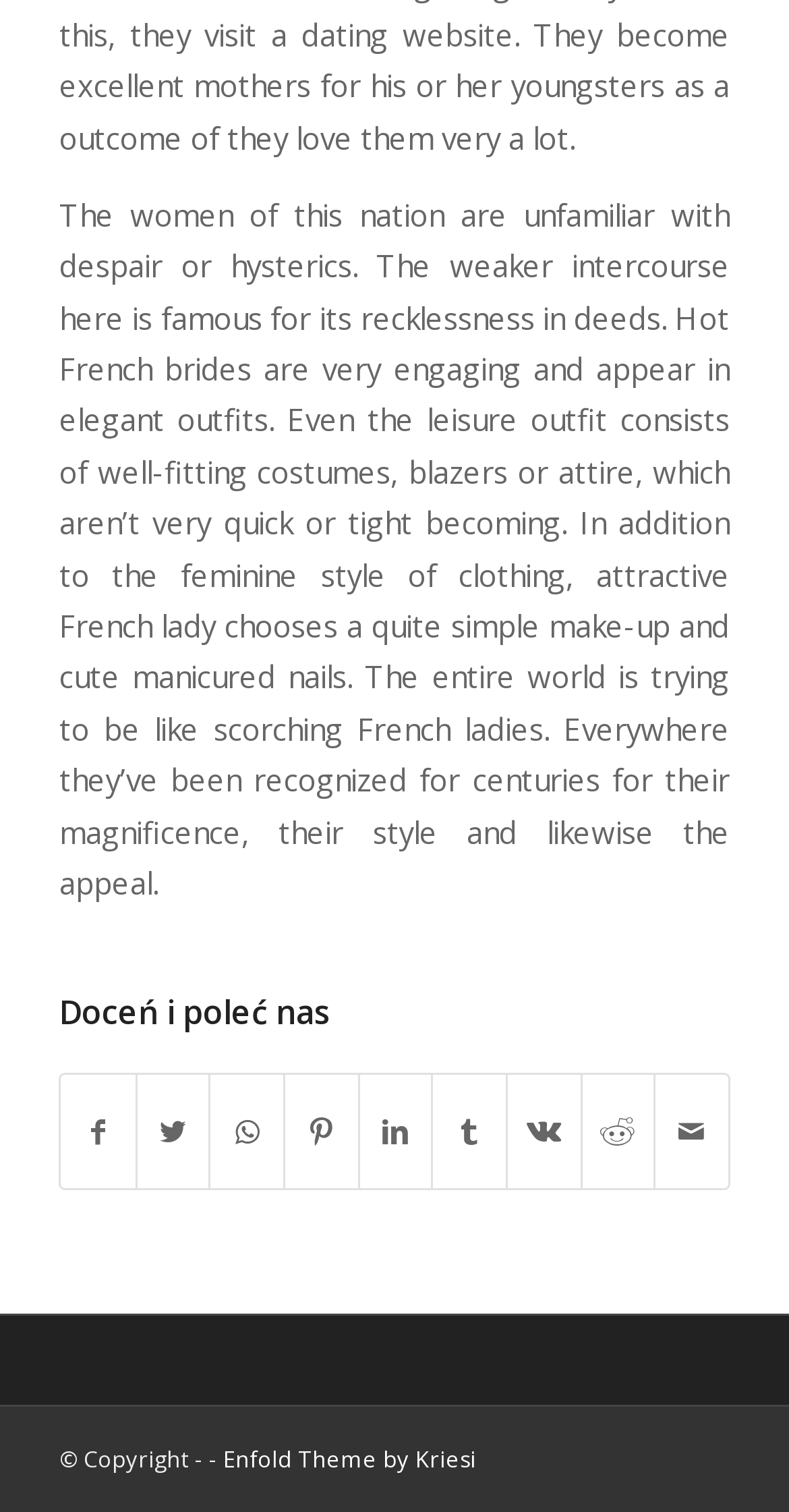What is the style of clothing described?
Provide a detailed answer to the question, using the image to inform your response.

The text on the webpage states that 'Even the leisure outfit consists of well-fitting costumes, blazers or attire, which aren’t very quick or tight becoming', indicating that the style of clothing being described is elegant.